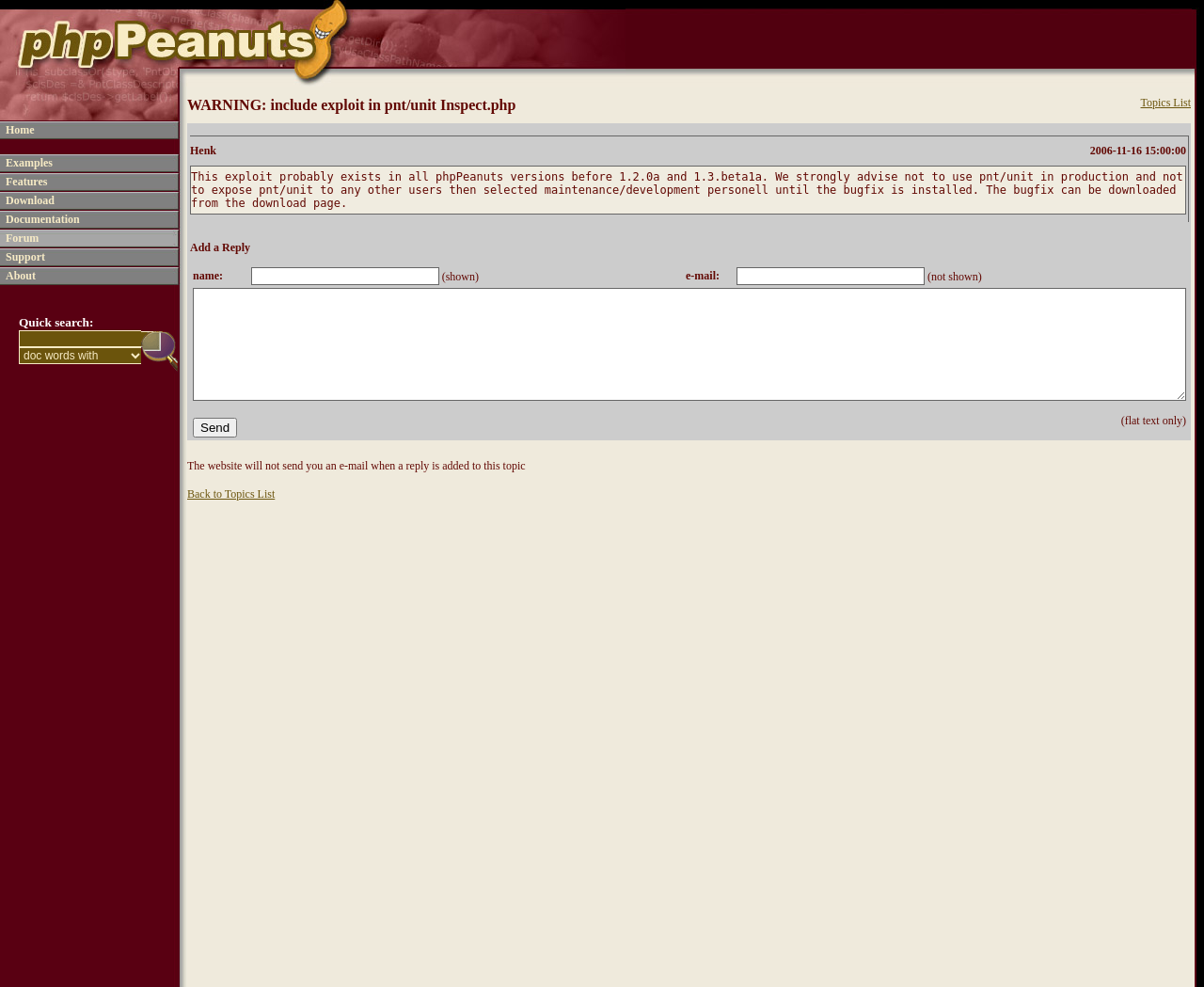Locate the bounding box of the UI element described in the following text: "name="text"".

[0.16, 0.292, 0.985, 0.406]